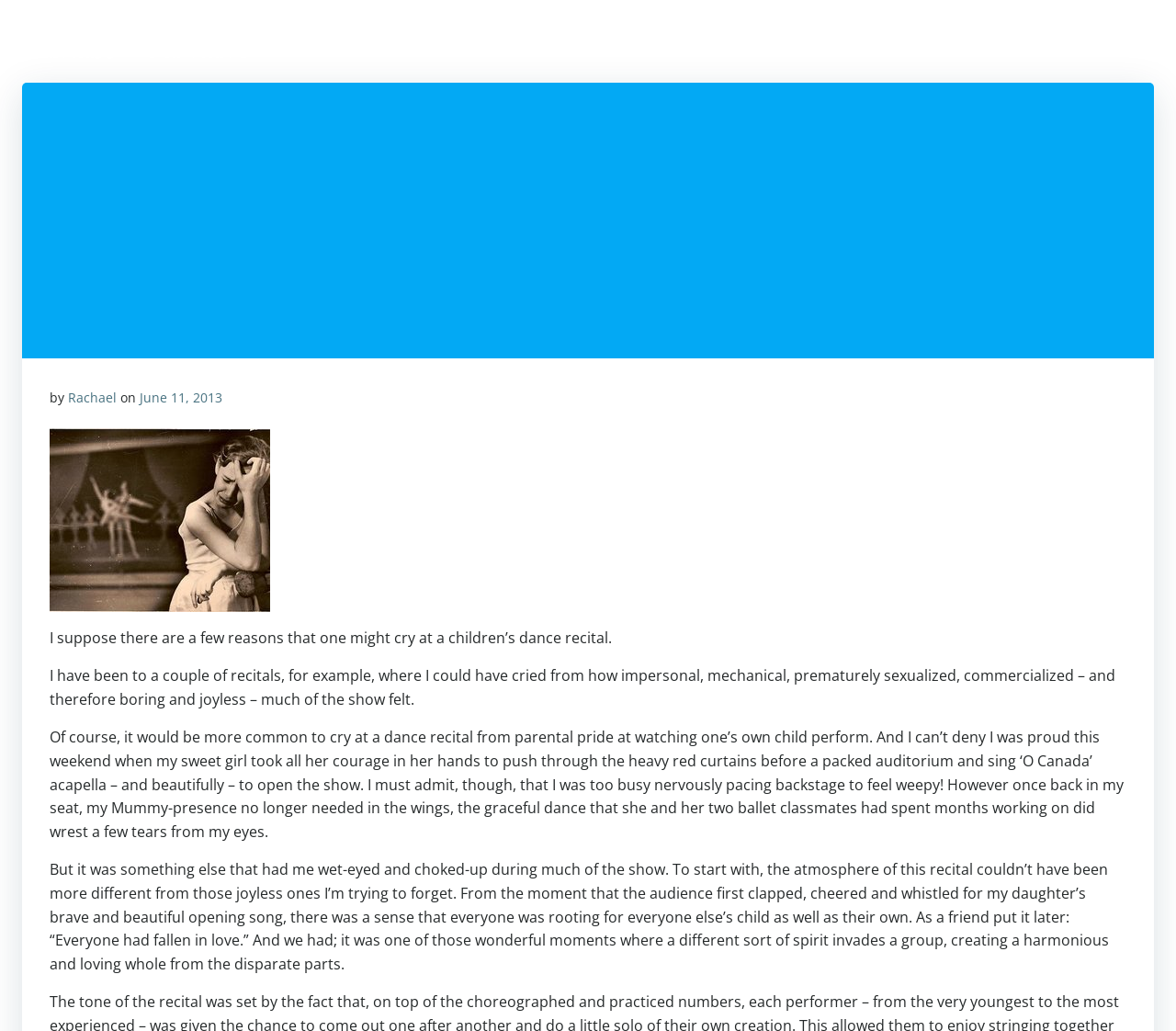Please find the bounding box coordinates for the clickable element needed to perform this instruction: "Change the theme to light".

None